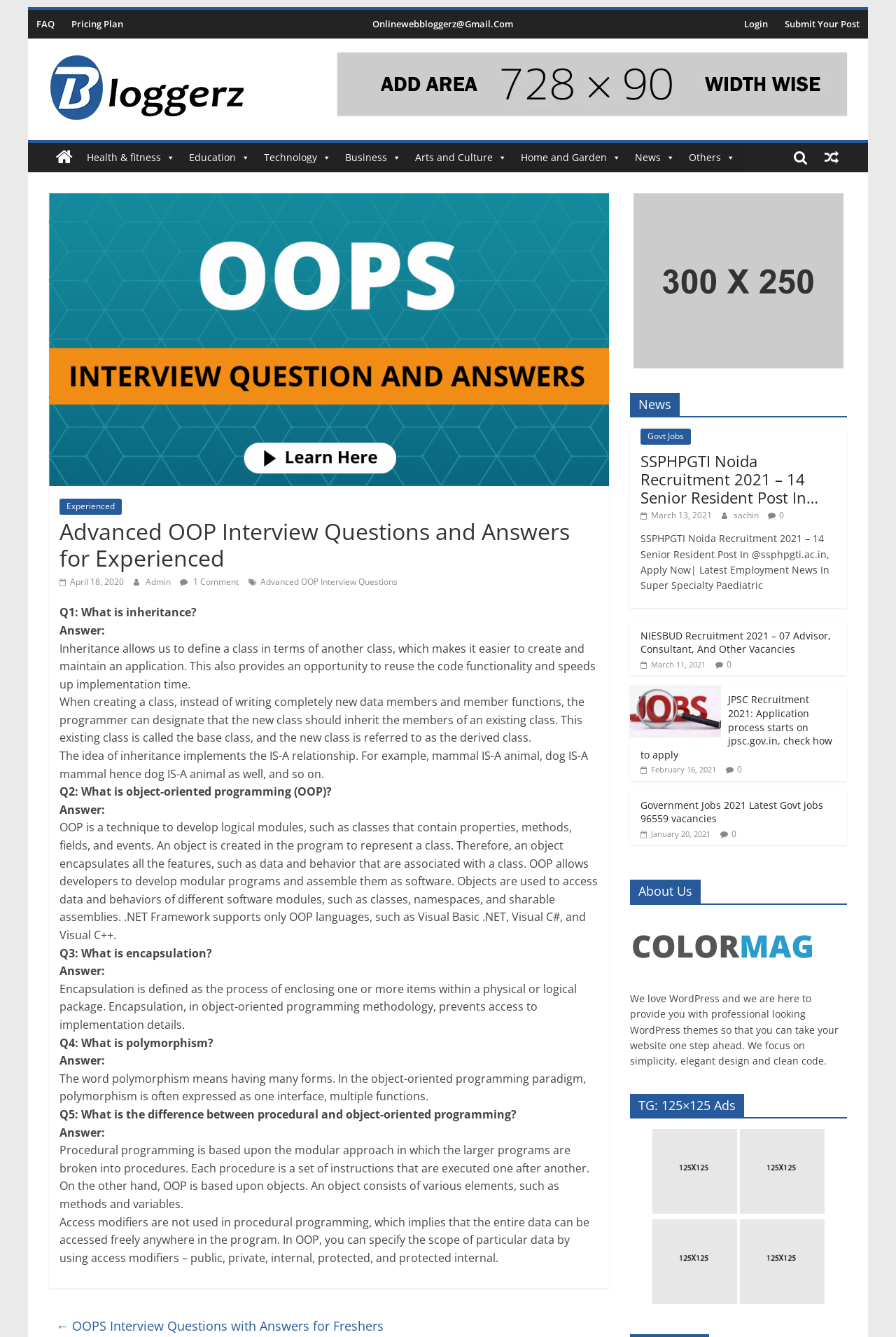Determine the bounding box for the UI element as described: "Govt Jobs". The coordinates should be represented as four float numbers between 0 and 1, formatted as [left, top, right, bottom].

[0.715, 0.321, 0.771, 0.332]